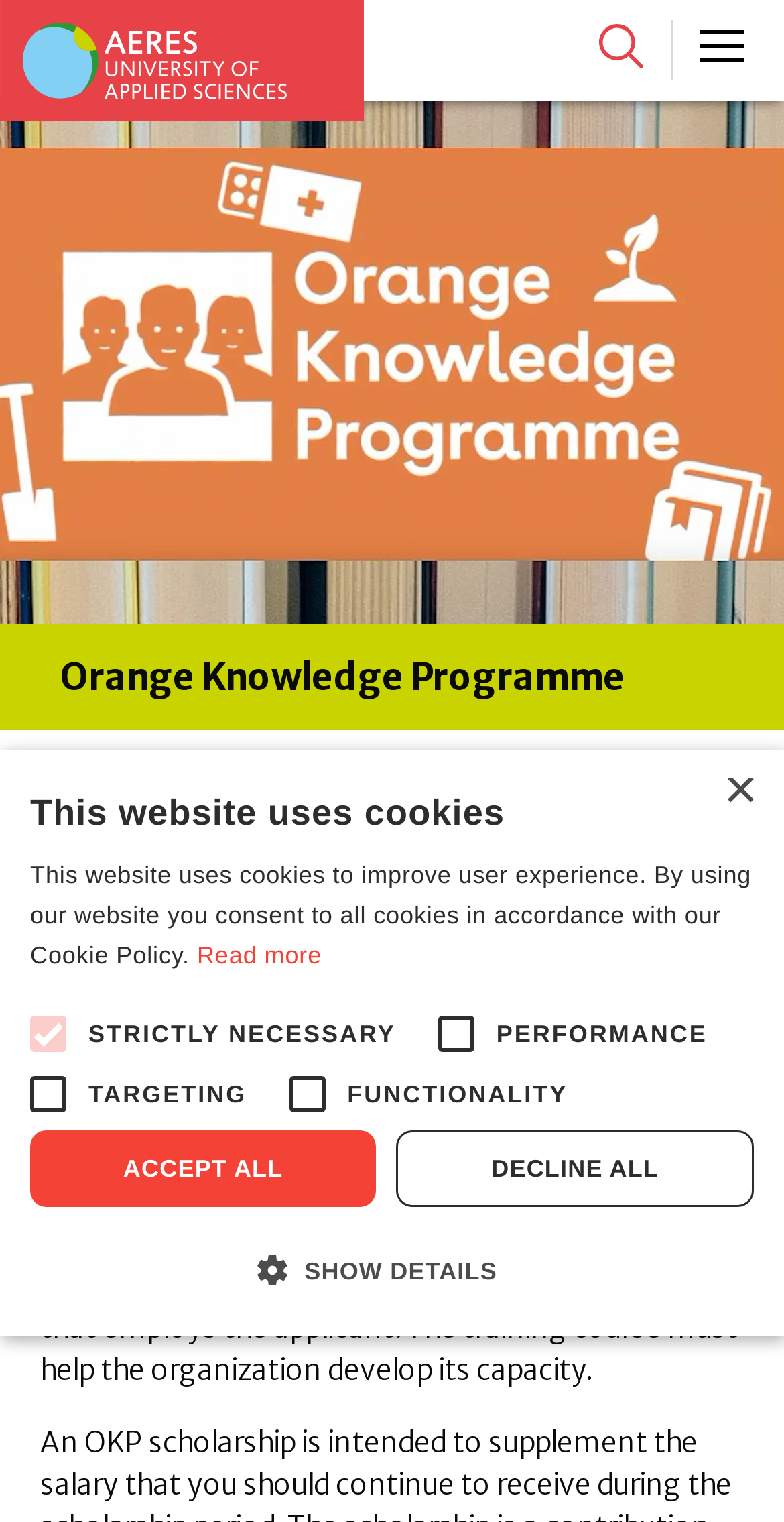Find the bounding box coordinates of the clickable region needed to perform the following instruction: "click the close button". The coordinates should be provided as four float numbers between 0 and 1, i.e., [left, top, right, bottom].

[0.923, 0.511, 0.962, 0.531]